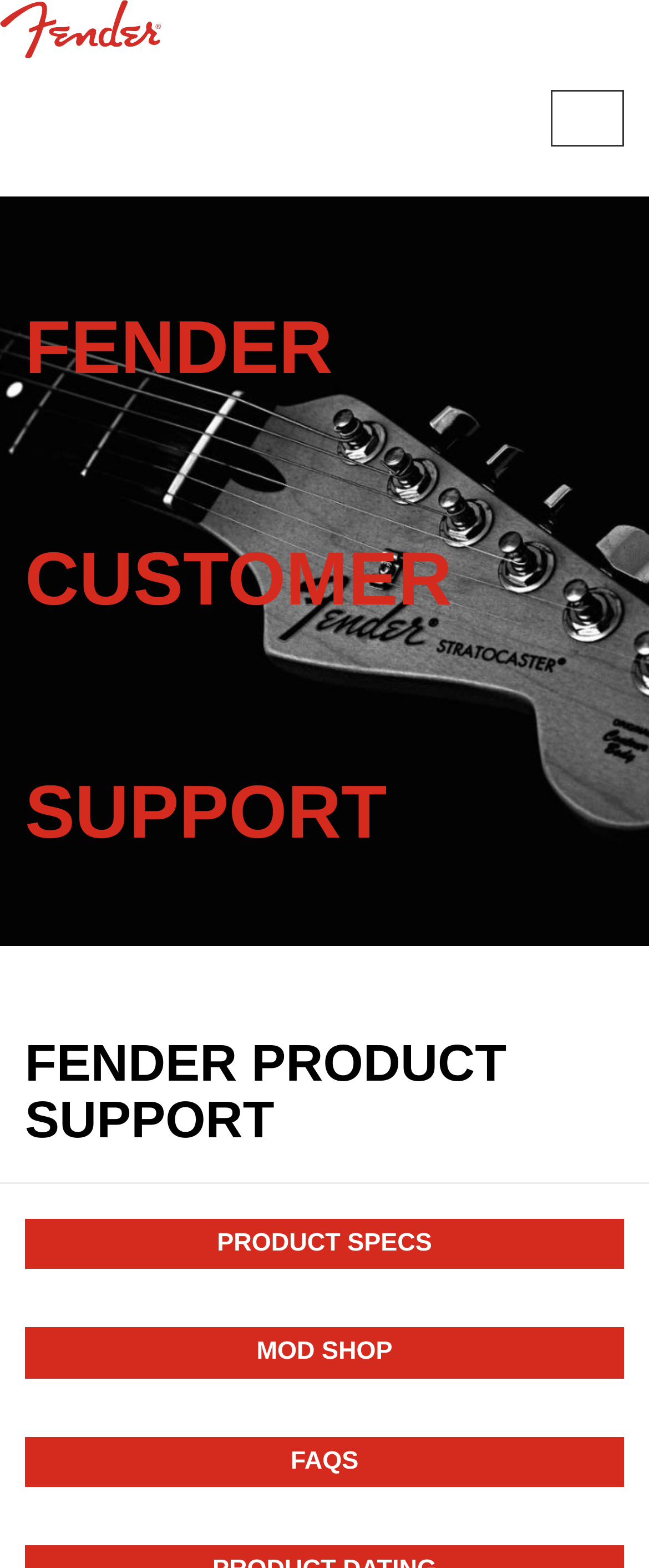What is the second heading on the webpage?
Answer the question with a single word or phrase derived from the image.

FENDER PRODUCT SUPPORT